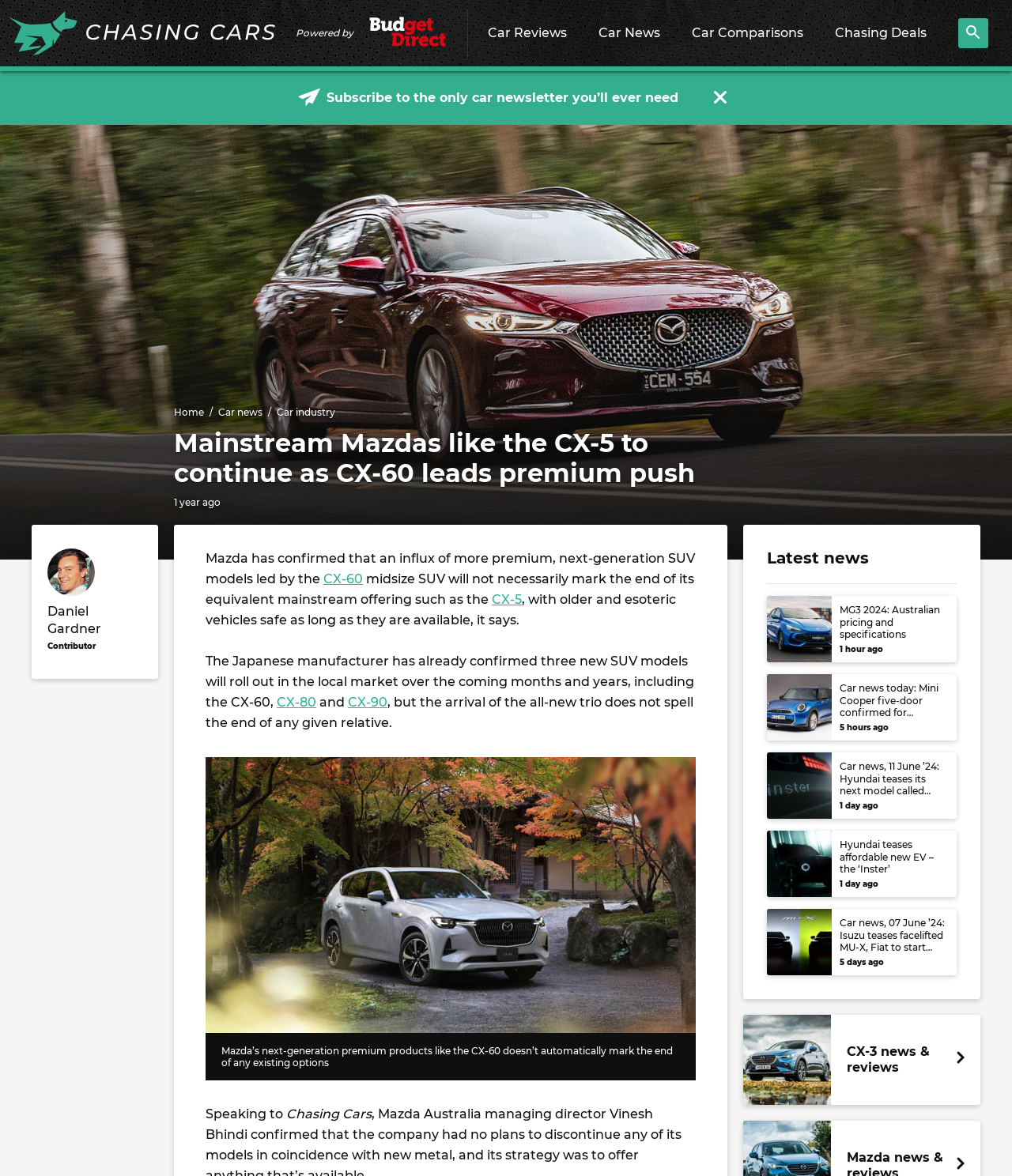What is the name of the newsletter mentioned in the webpage?
Answer briefly with a single word or phrase based on the image.

Subscribe to the only car newsletter you’ll ever need